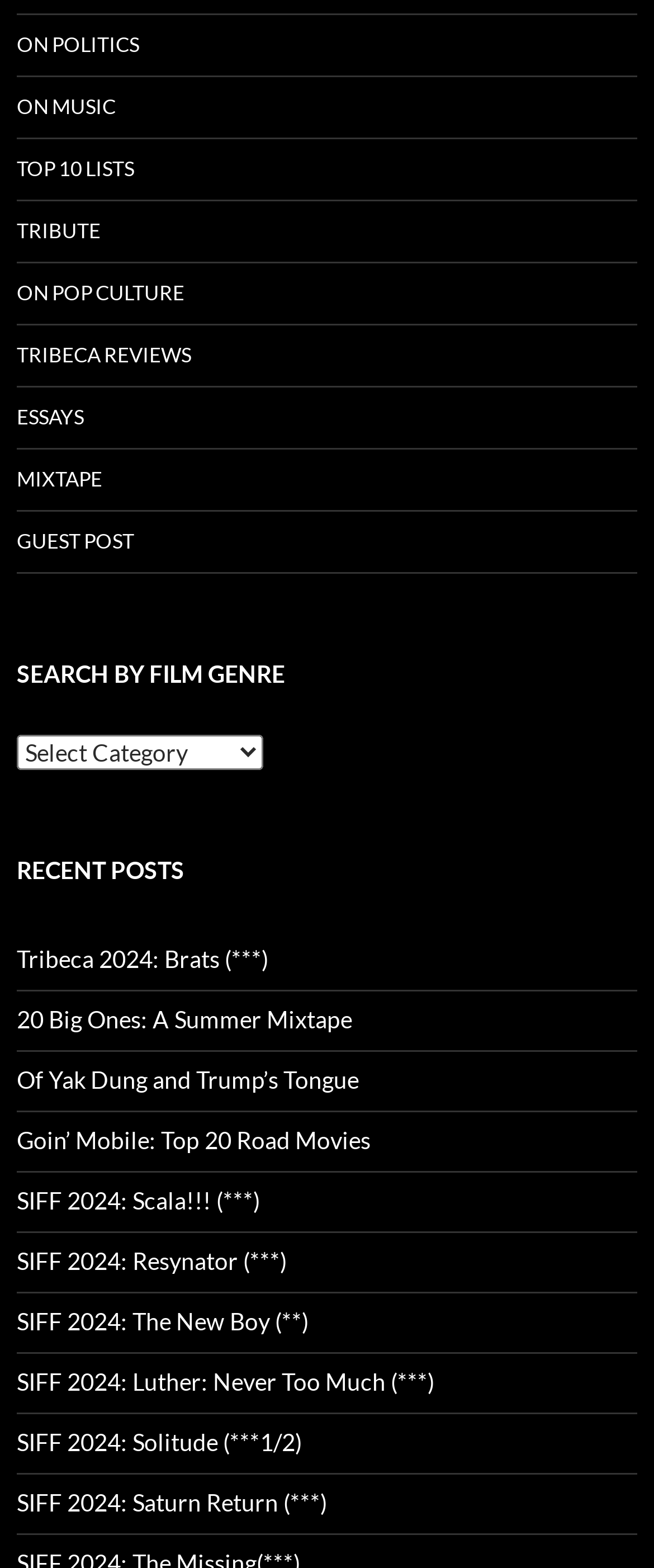Give the bounding box coordinates for the element described as: "Guest Post".

[0.026, 0.326, 0.974, 0.365]